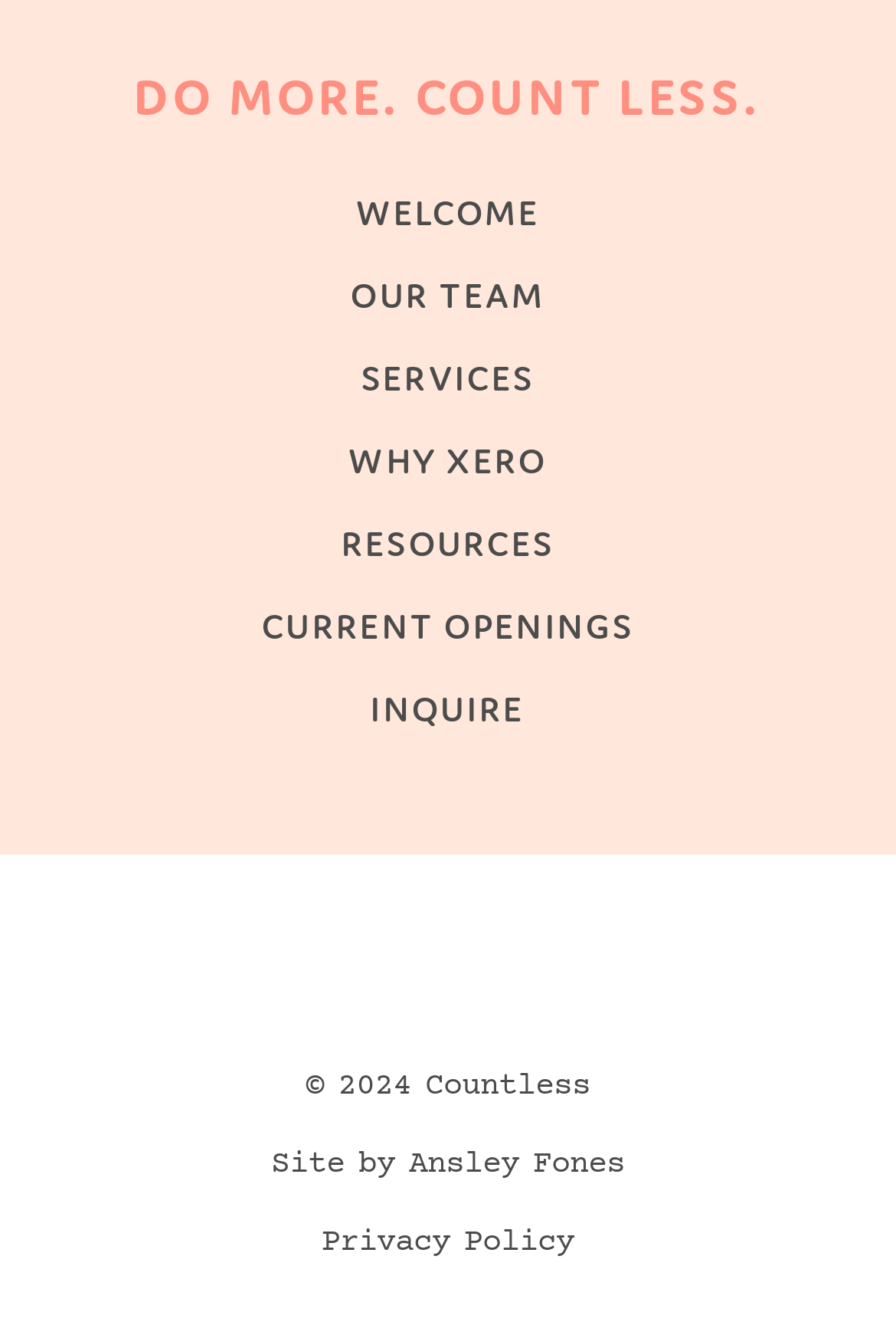Identify the bounding box coordinates of the section to be clicked to complete the task described by the following instruction: "Learn about WHY XERO". The coordinates should be four float numbers between 0 and 1, formatted as [left, top, right, bottom].

[0.389, 0.331, 0.611, 0.364]